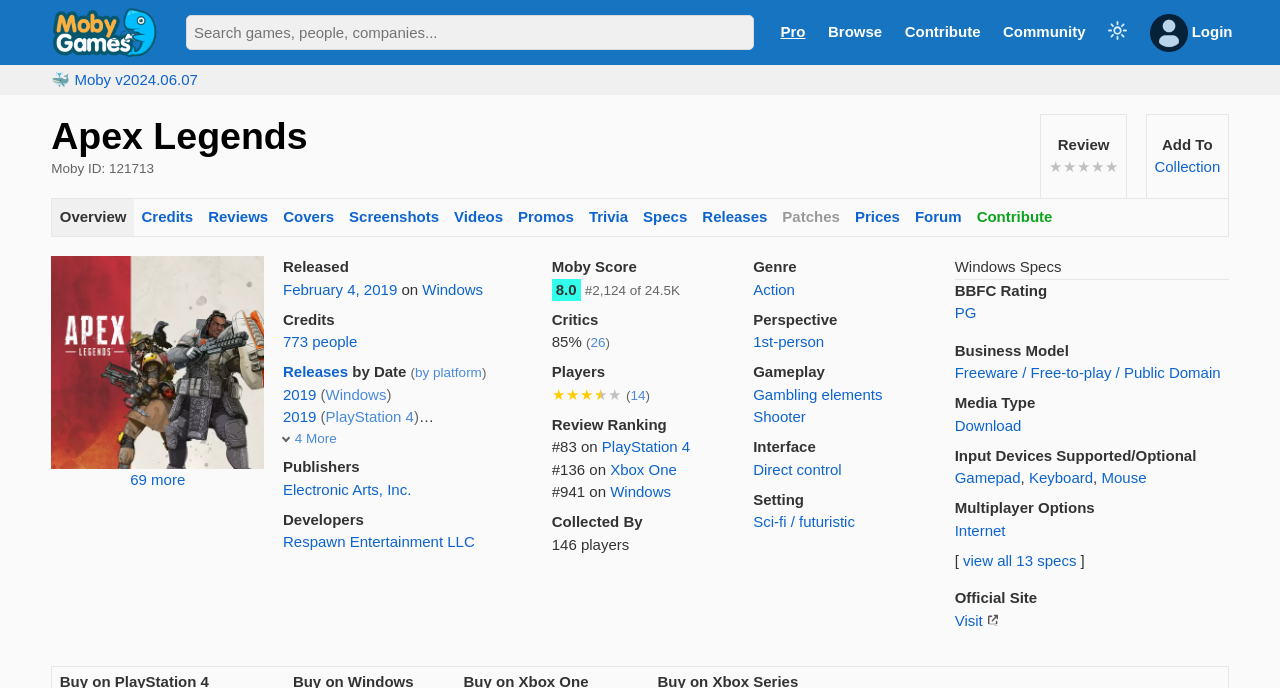How many platforms are listed for the game?
Please craft a detailed and exhaustive response to the question.

The platforms listed for the game are Windows, PlayStation 4, Xbox One, Nintendo Switch, and PlayStation 5, which can be found in the description list detail elements. There are 5 platforms in total.